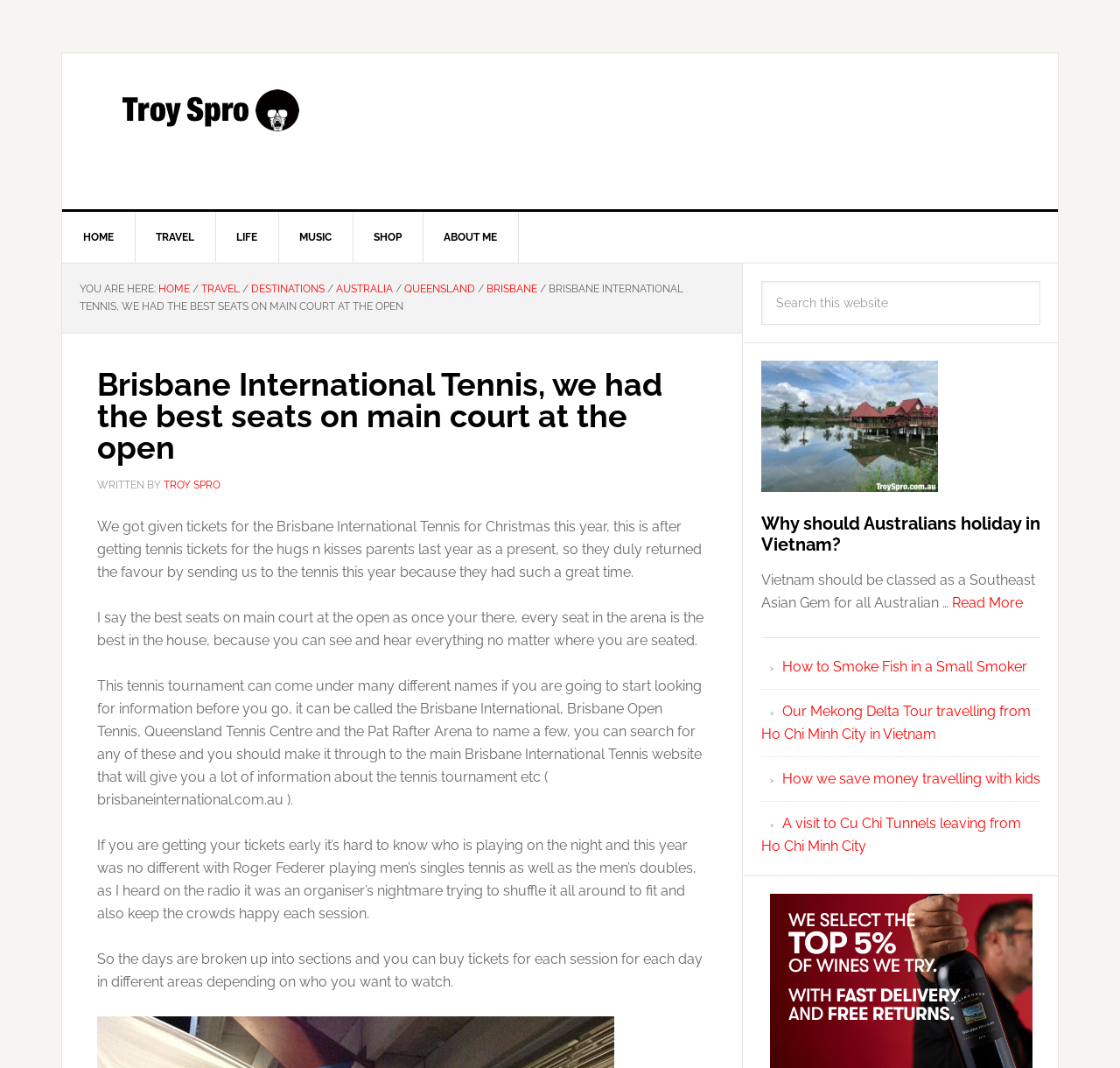Summarize the webpage in an elaborate manner.

This webpage is about a personal blog, specifically a travel blog, with a focus on the author's experience at the Brisbane International Tennis tournament. At the top of the page, there is a navigation menu with links to different sections of the blog, including "Home", "Travel", "Life", "Music", and "Shop". Below the navigation menu, there is a breadcrumb trail showing the current page's location within the blog's hierarchy.

The main content of the page is an article about the author's experience at the Brisbane International Tennis tournament. The article is divided into several paragraphs, with the first paragraph describing how the author received tickets to the tournament as a Christmas gift. The subsequent paragraphs provide more details about the tournament, including the different names it is known by, the seating arrangements, and the scheduling of matches.

To the right of the article, there is a search box with a "Search" button. Below the search box, there are several links to other articles on the blog, including "Why should Australians holiday in Vietnam?", "How to Smoke Fish in a Small Smoker", and "A visit to Cu Chi Tunnels leaving from Ho Chi Minh City". These links are likely related to travel experiences and tips.

At the very top of the page, there is a link to the blog's author, Troy Spro, and a brief description of the blog's focus. Overall, the webpage has a clean and organized layout, with a clear focus on sharing the author's travel experiences and tips.